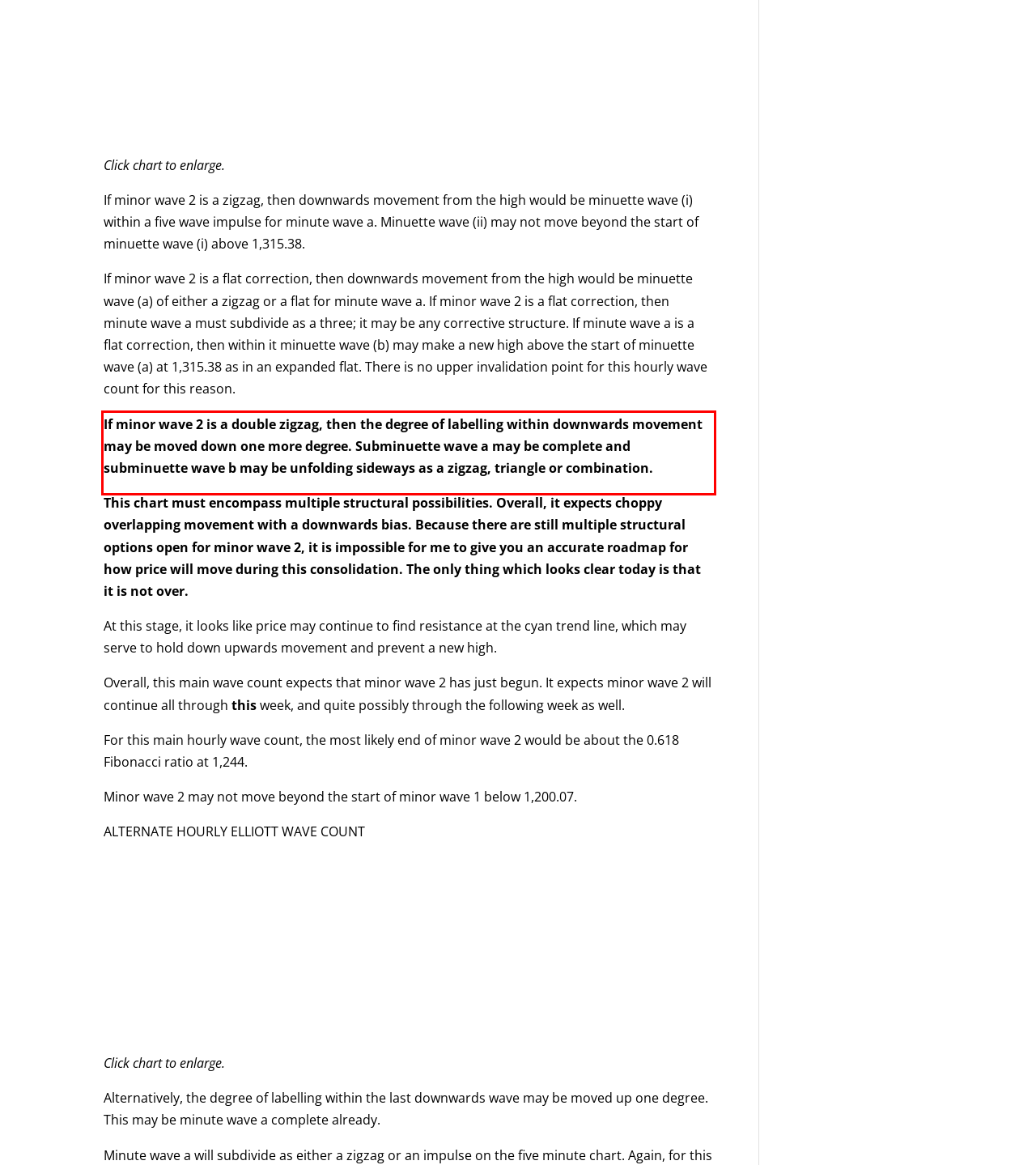Given a screenshot of a webpage, locate the red bounding box and extract the text it encloses.

If minor wave 2 is a double zigzag, then the degree of labelling within downwards movement may be moved down one more degree. Subminuette wave a may be complete and subminuette wave b may be unfolding sideways as a zigzag, triangle or combination.